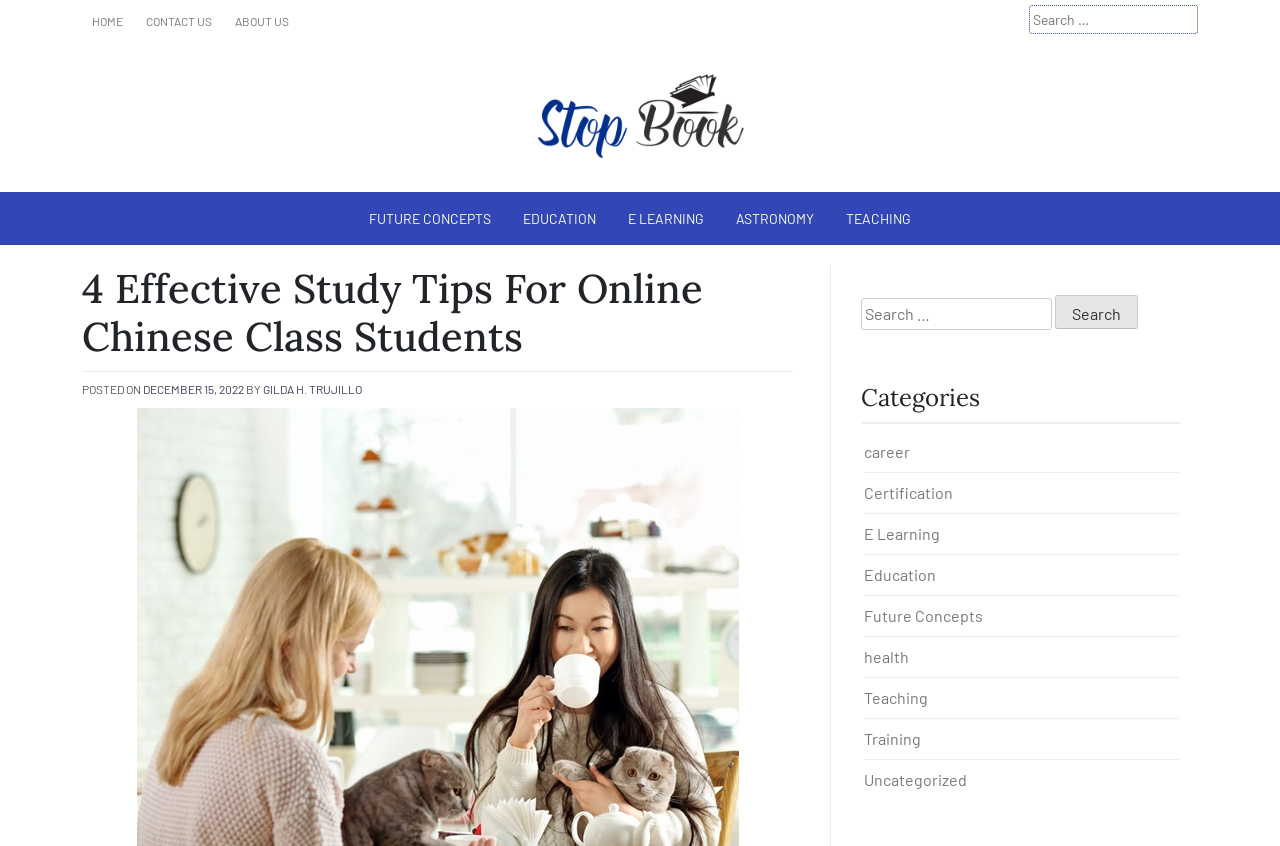Can you show the bounding box coordinates of the region to click on to complete the task described in the instruction: "Contact us"?

[0.106, 0.006, 0.173, 0.044]